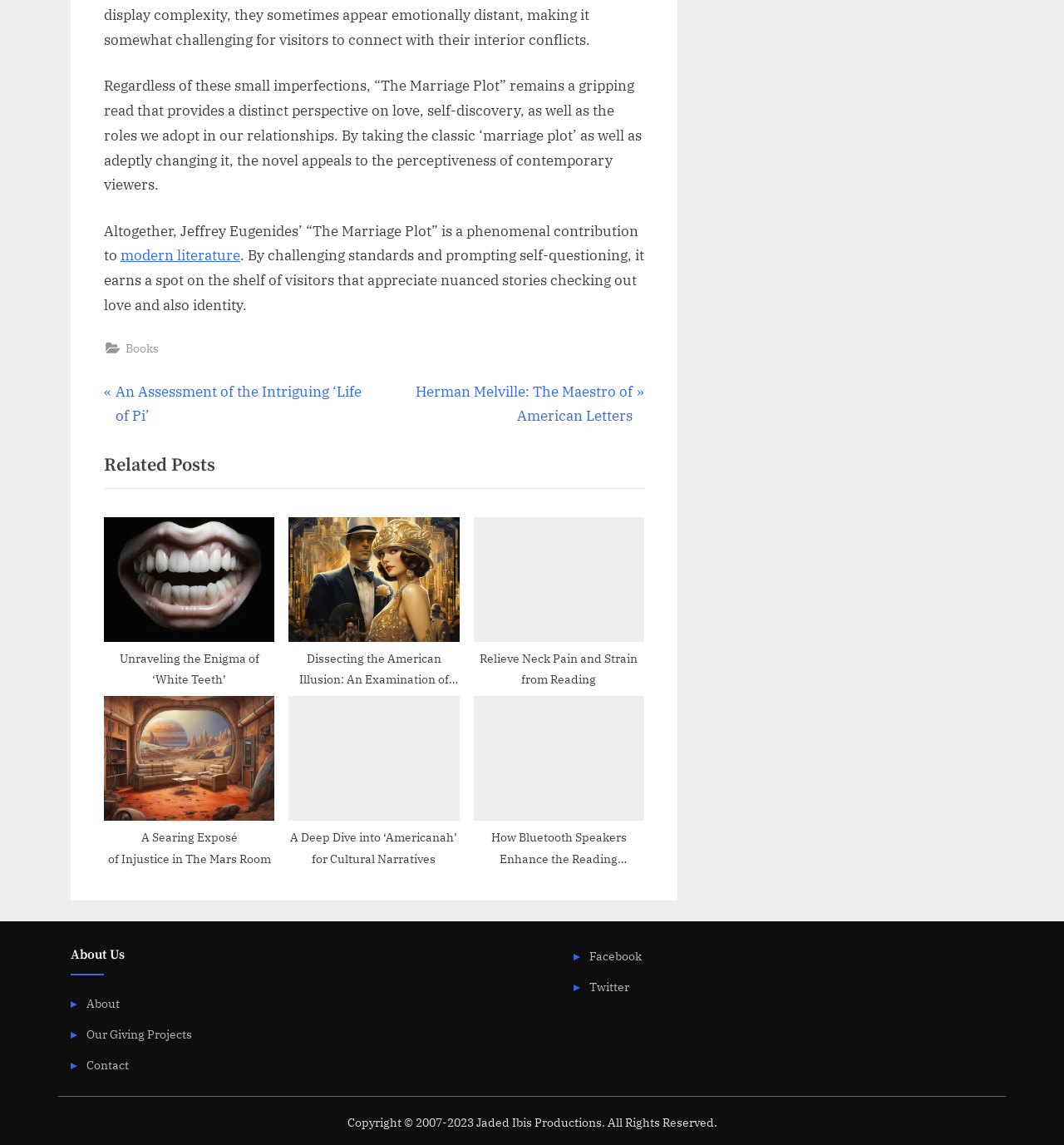Please reply to the following question using a single word or phrase: 
How many related posts are there?

6